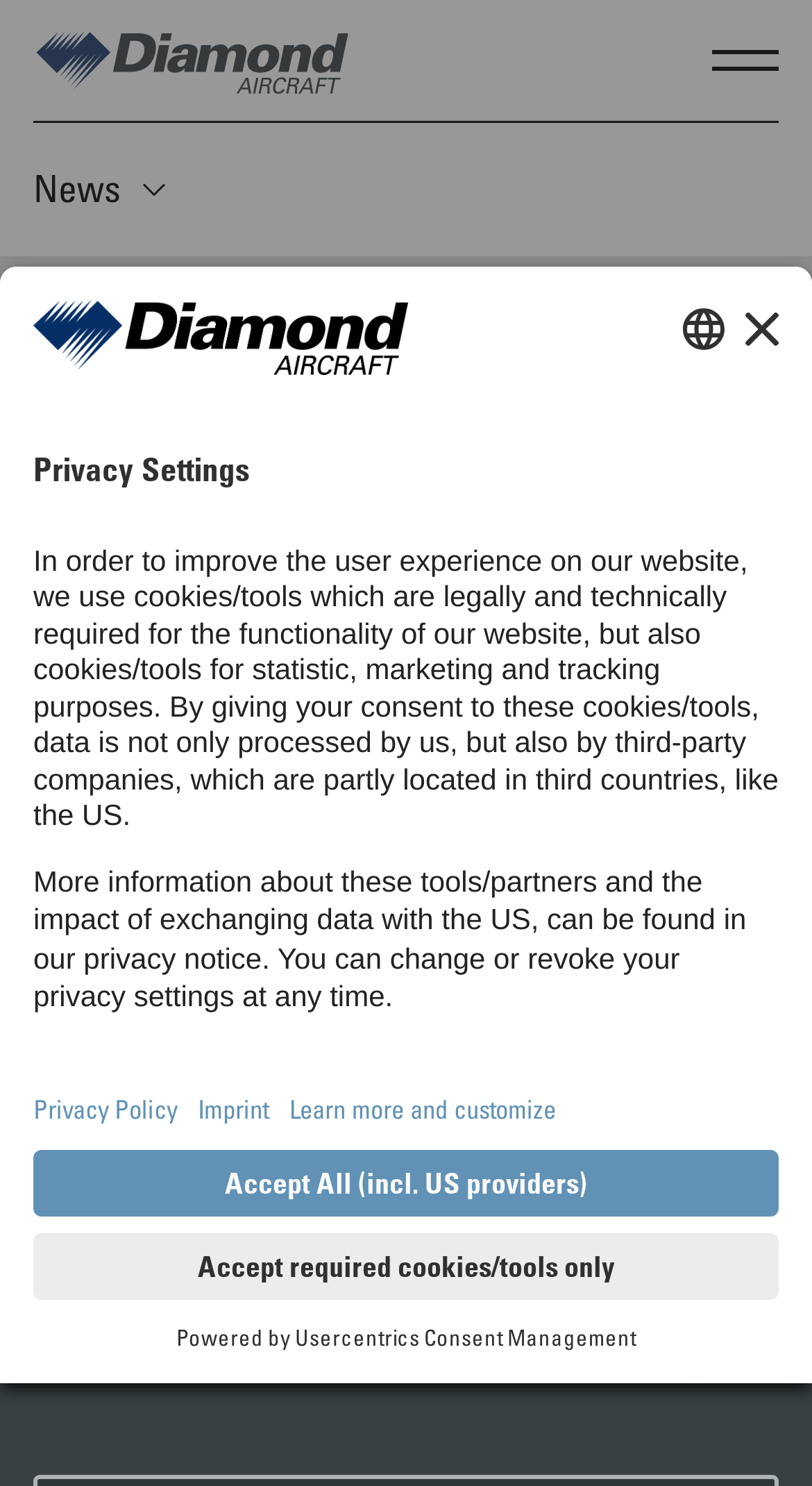Determine the bounding box for the UI element as described: "Show Menu". The coordinates should be represented as four float numbers between 0 and 1, formatted as [left, top, right, bottom].

[0.856, 0.007, 0.979, 0.074]